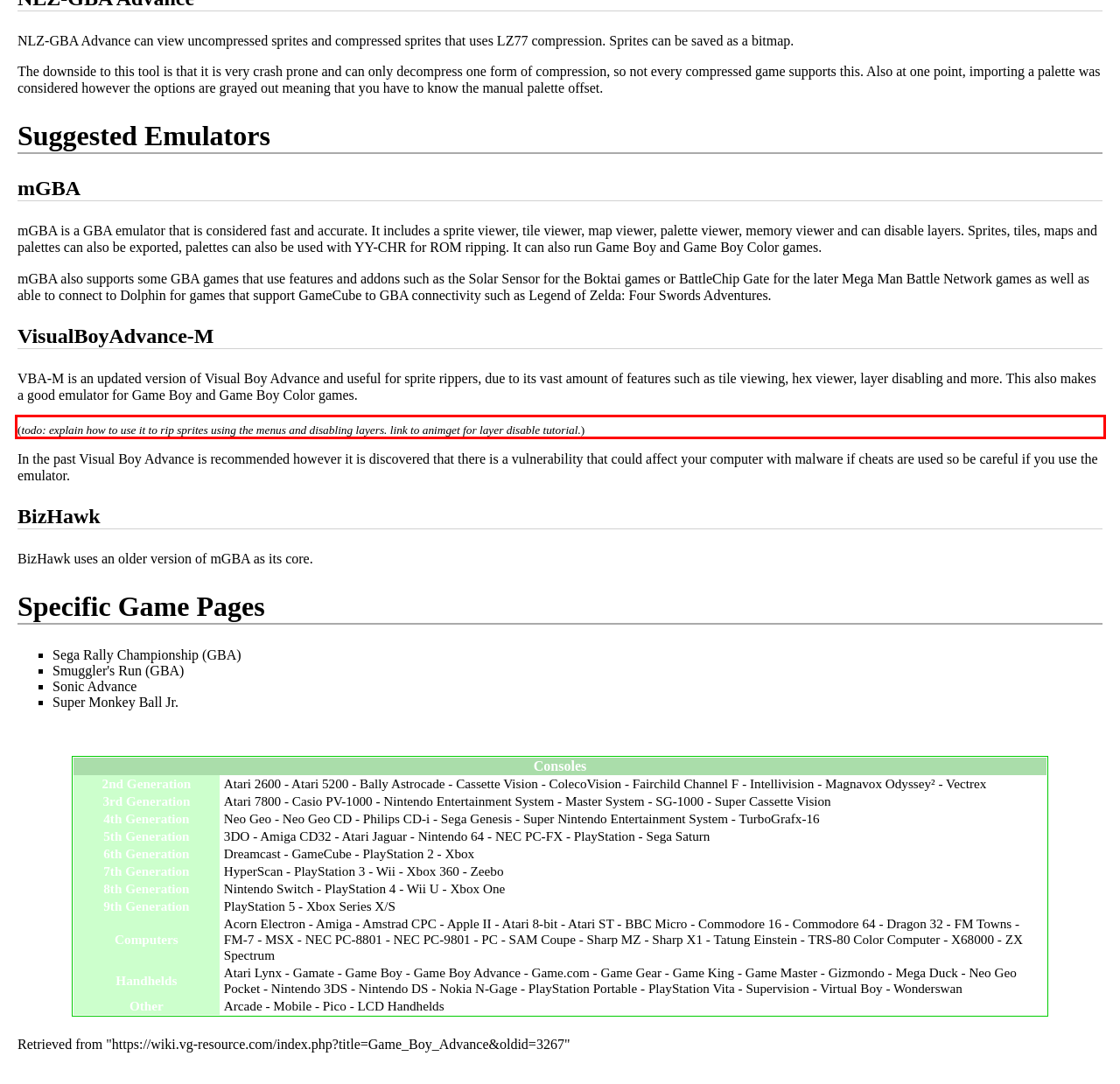Extract and provide the text found inside the red rectangle in the screenshot of the webpage.

(todo: explain how to use it to rip sprites using the menus and disabling layers. link to animget for layer disable tutorial.)